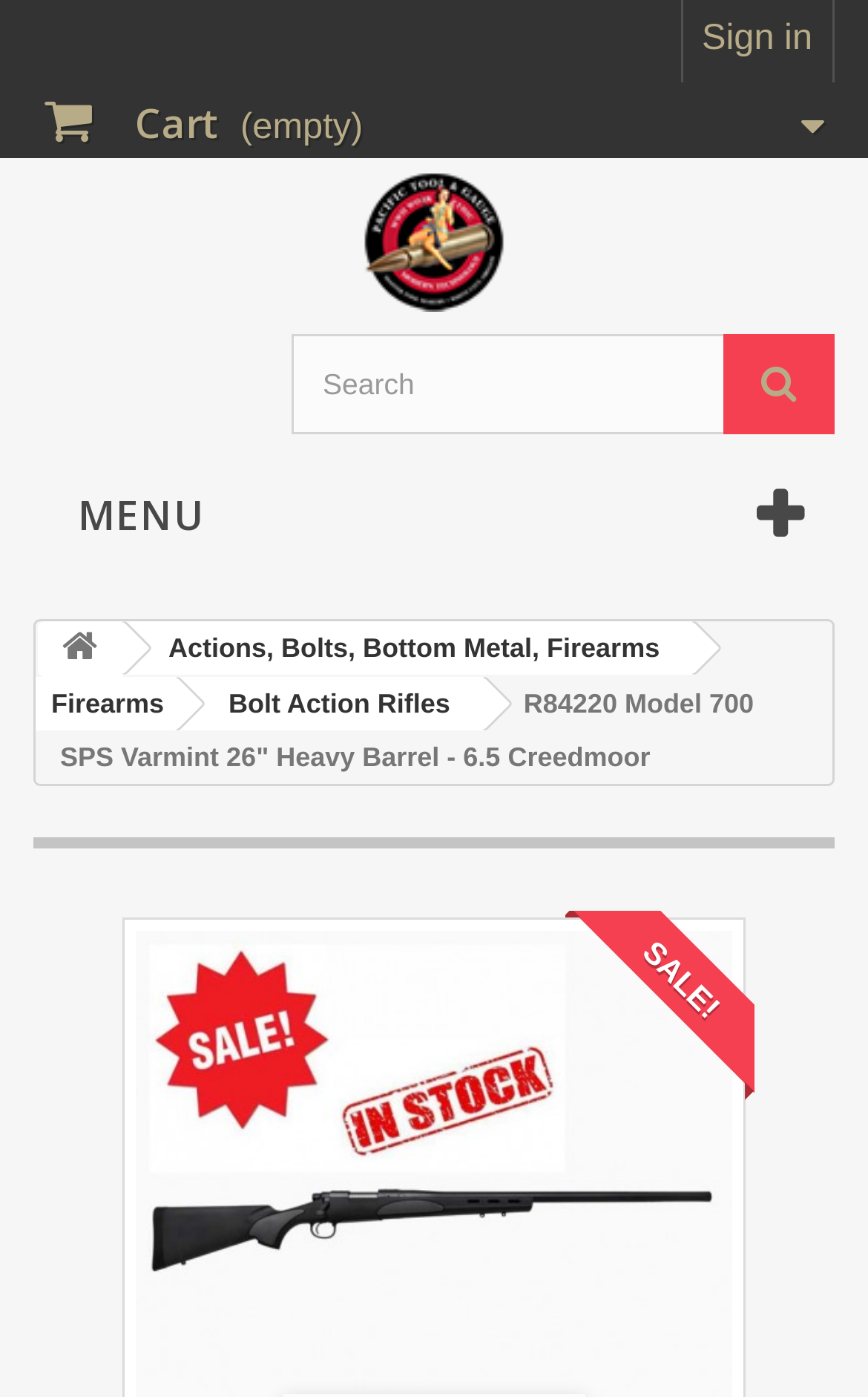Identify the bounding box coordinates for the element that needs to be clicked to fulfill this instruction: "Search for products". Provide the coordinates in the format of four float numbers between 0 and 1: [left, top, right, bottom].

[0.336, 0.239, 0.962, 0.311]